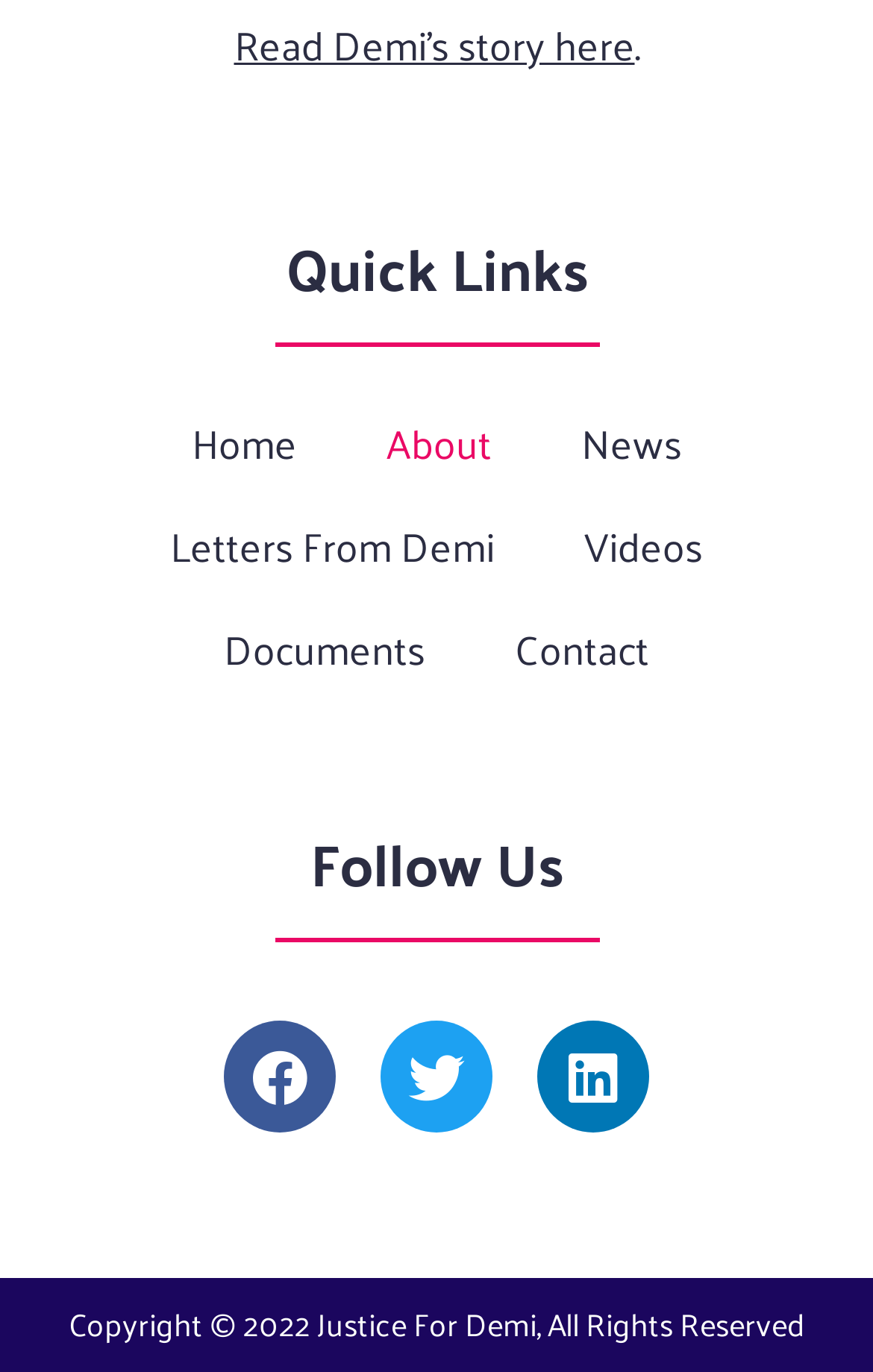Please determine the bounding box coordinates for the UI element described as: "Twitter".

[0.436, 0.744, 0.564, 0.826]